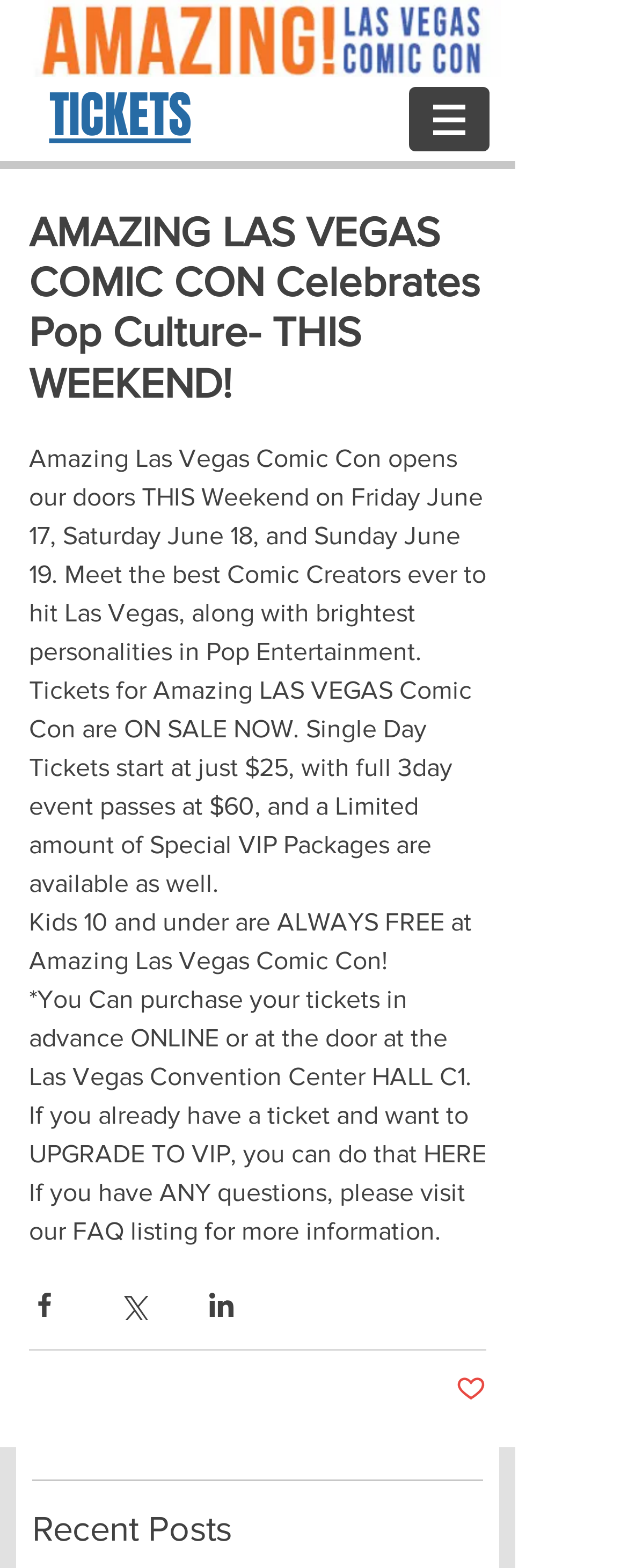Give a comprehensive overview of the webpage, including key elements.

The webpage is about the Amazing Las Vegas Comic Con event, which is taking place on Friday, June 17, Saturday, June 18, and Sunday, June 19. At the top of the page, there is a navigation menu labeled "Site" with a dropdown button on the right side. Below the navigation menu, there is a large heading that reads "AMAZING LAS VEGAS COMIC CON Celebrates Pop Culture- THIS WEEKEND!".

The main content of the page is divided into two sections. The first section has three paragraphs of text that provide information about the event, including the dates, ticket prices, and special offers. The text is arranged in a vertical column, with each paragraph below the previous one. The first paragraph announces the opening of the event, the second paragraph provides ticket information, and the third paragraph mentions that kids under 10 can attend for free.

To the right of the text, there are three social media buttons - Facebook, Twitter, and LinkedIn - that allow users to share the event on their social media platforms. Each button has a corresponding image. Below the social media buttons, there is a "Post not marked as liked" button with an image.

At the bottom of the page, there is a heading that reads "Recent Posts", which suggests that there may be additional content or updates related to the event.

There are two links at the top of the page, one labeled "TICKETS" and another unlabeled link. The "TICKETS" link is located near the top-left corner of the page, while the unlabeled link is near the top-center of the page.